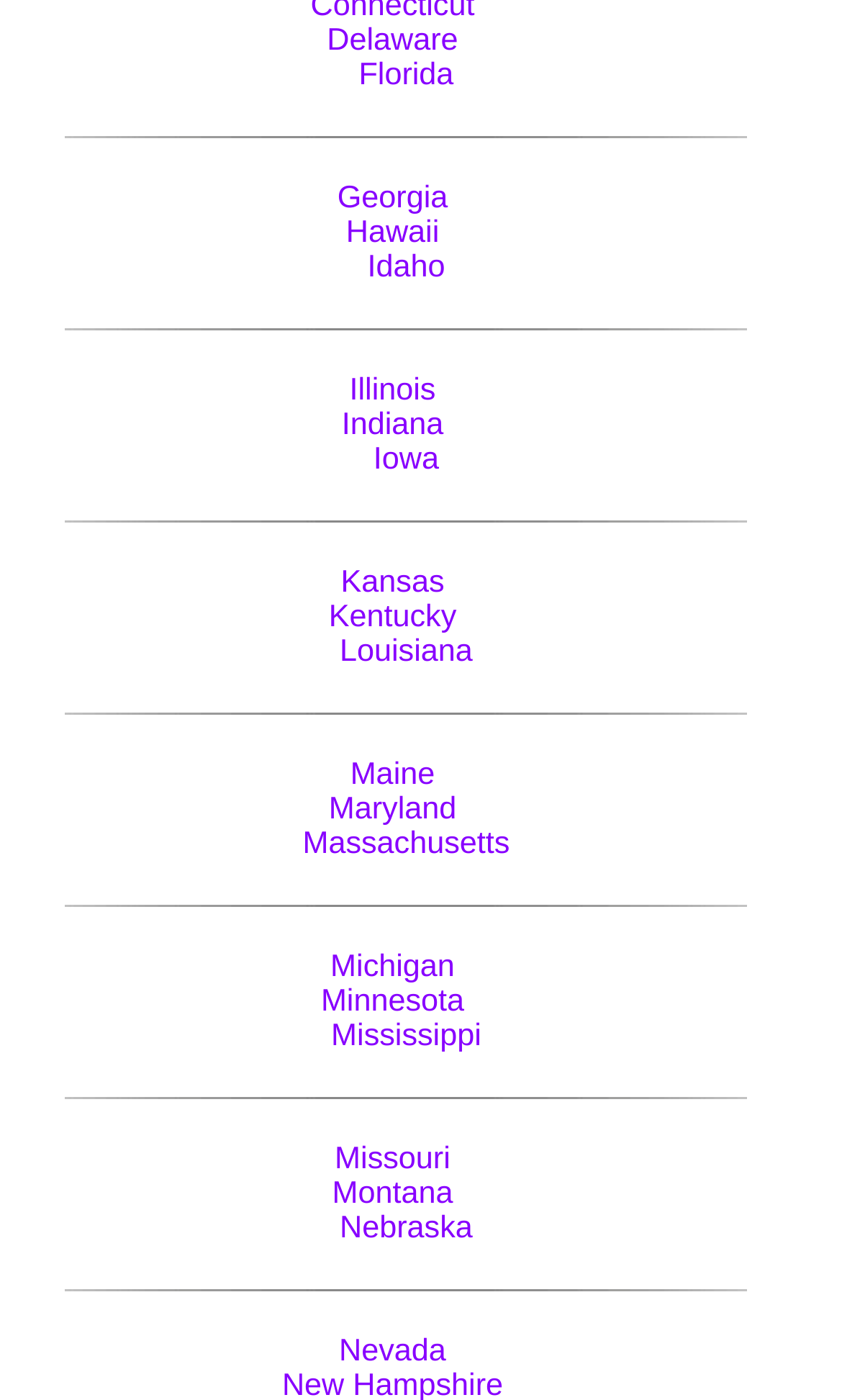How many states are listed?
Please look at the screenshot and answer using one word or phrase.

50